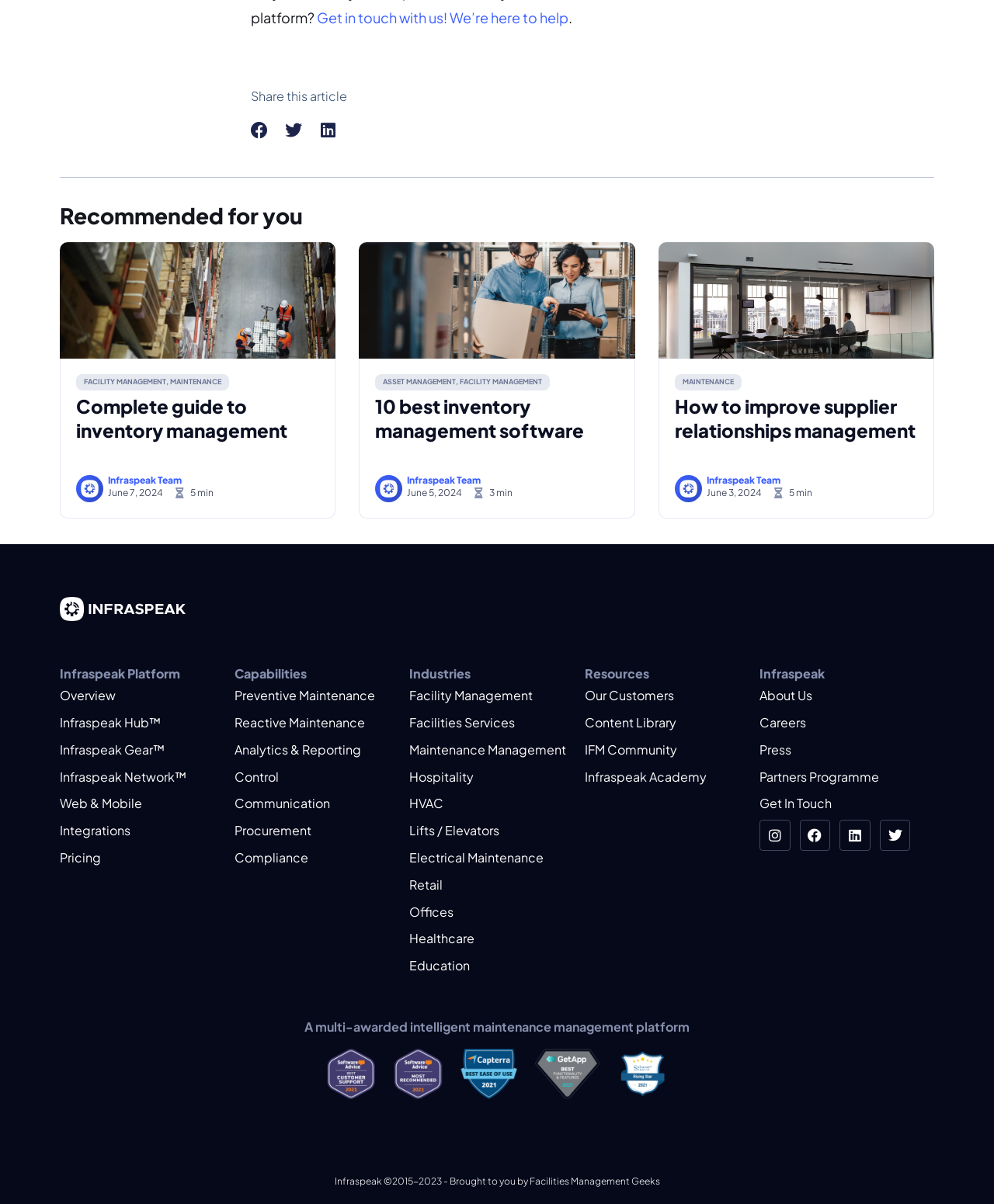Please determine the bounding box coordinates of the element to click in order to execute the following instruction: "Explore the Infraspeak Platform". The coordinates should be four float numbers between 0 and 1, specified as [left, top, right, bottom].

[0.06, 0.553, 0.181, 0.566]